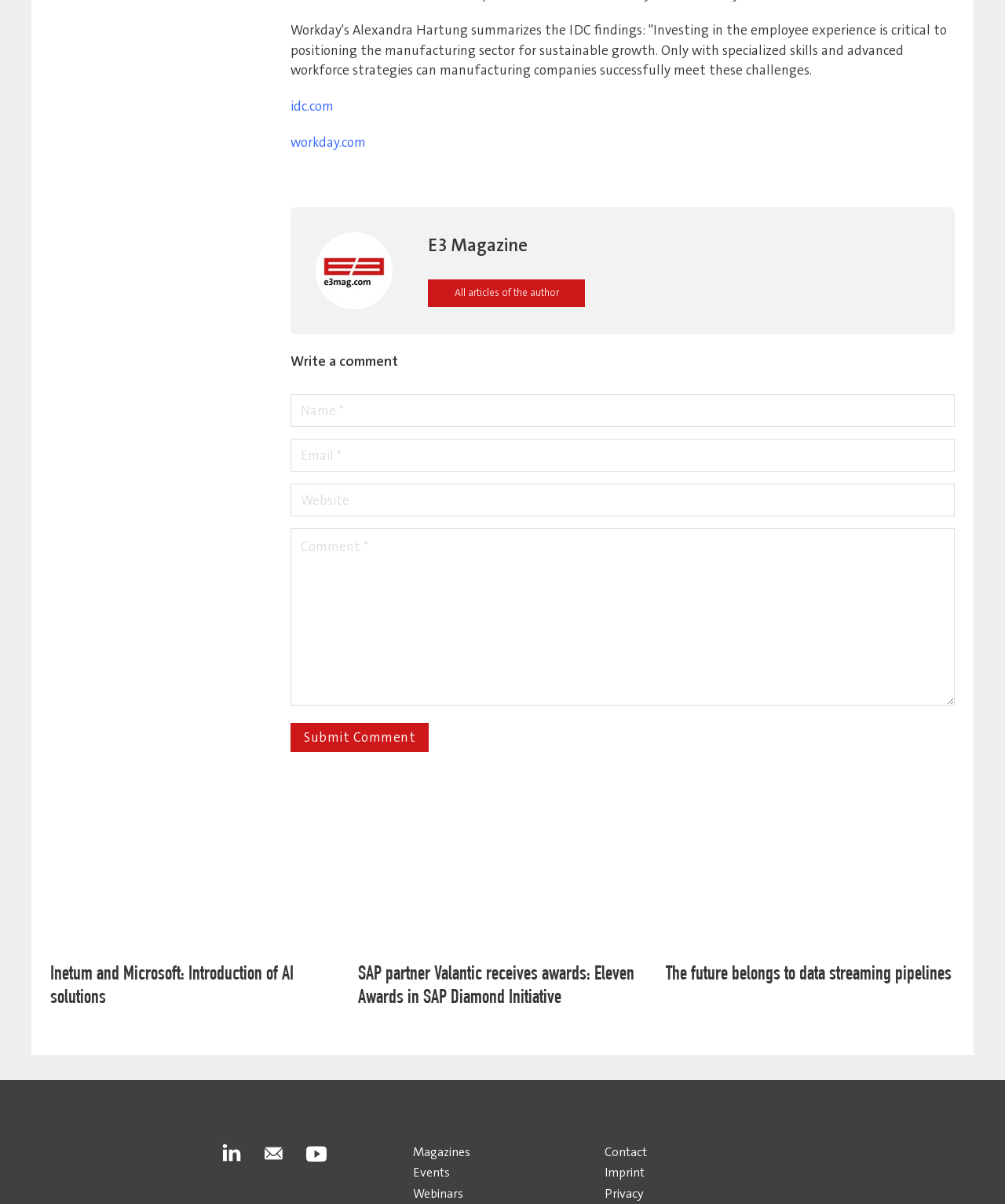Show me the bounding box coordinates of the clickable region to achieve the task as per the instruction: "Write a comment".

[0.289, 0.294, 0.95, 0.308]